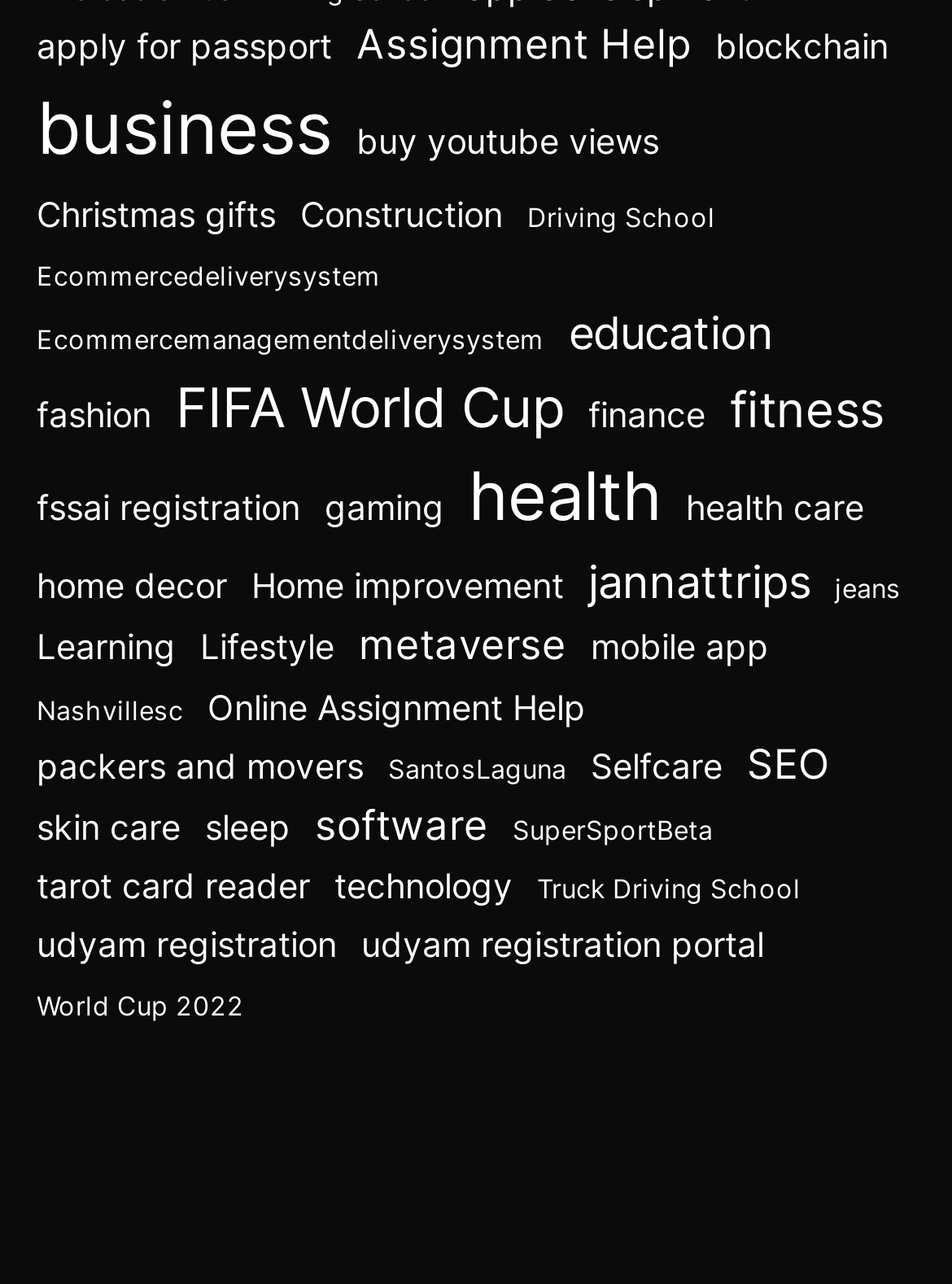Find the coordinates for the bounding box of the element with this description: "skin care".

[0.038, 0.623, 0.19, 0.663]